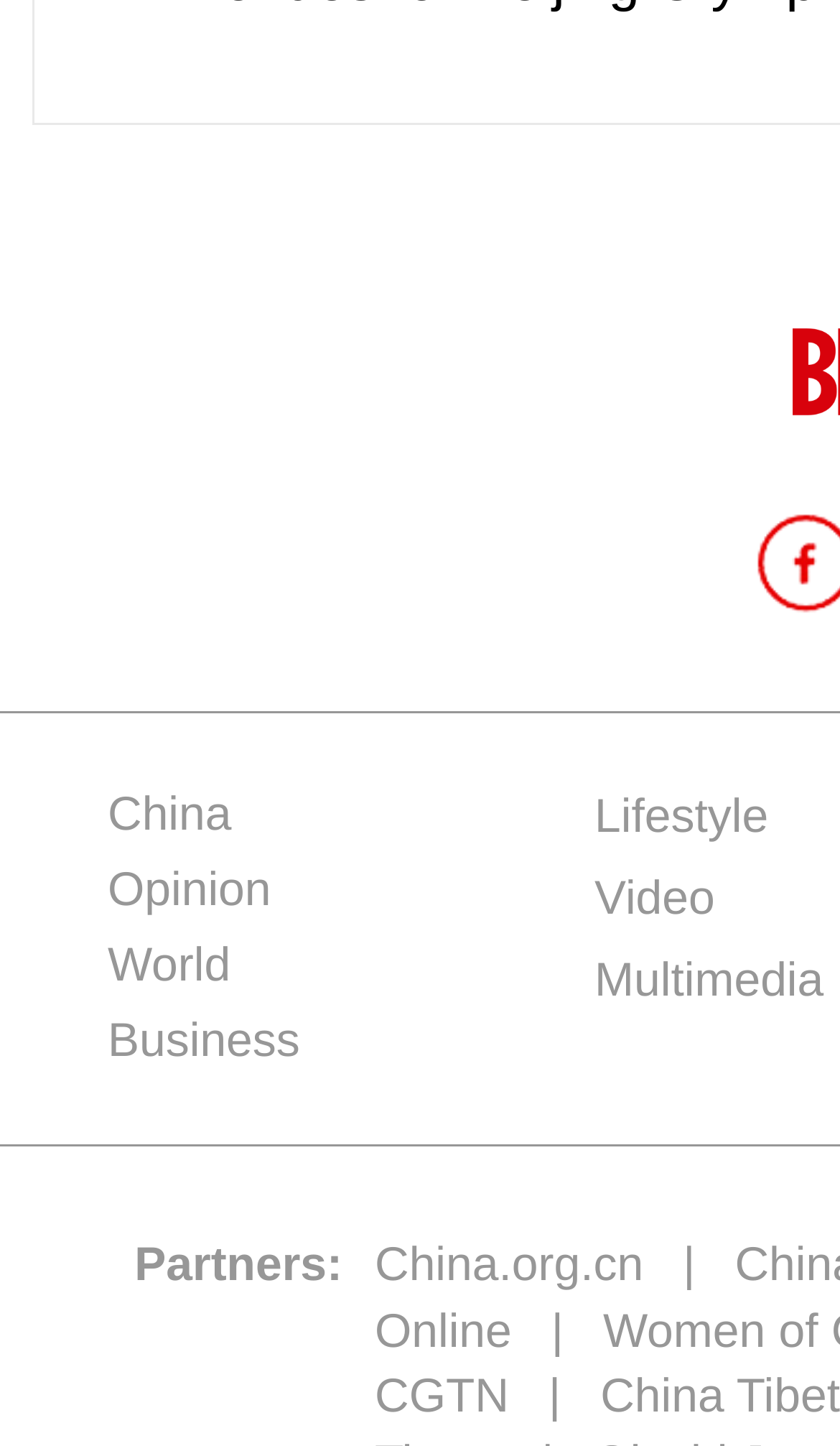Show the bounding box coordinates of the region that should be clicked to follow the instruction: "Open the menu."

None